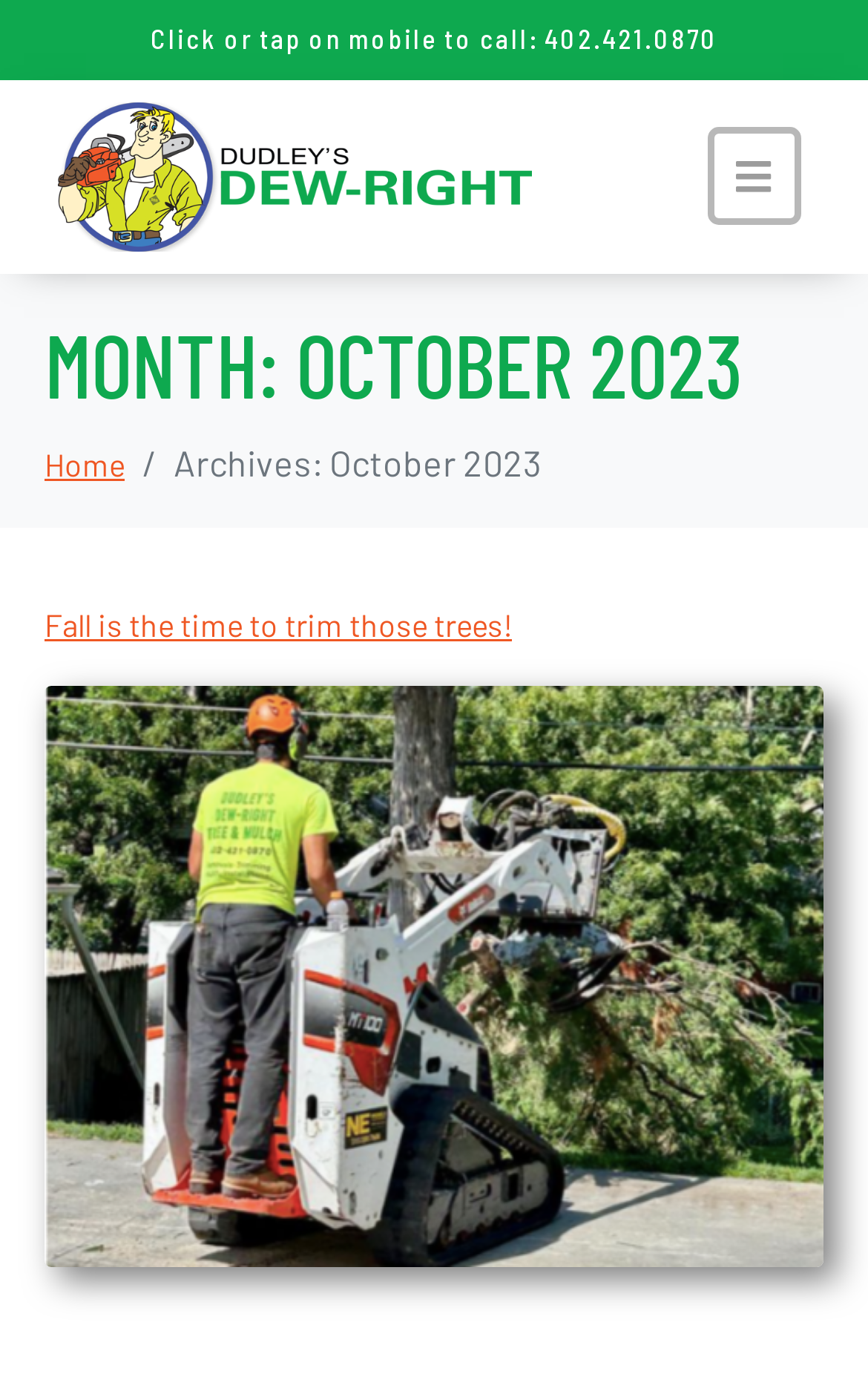Give a concise answer using one word or a phrase to the following question:
What is the phone number to call?

402.421.0870